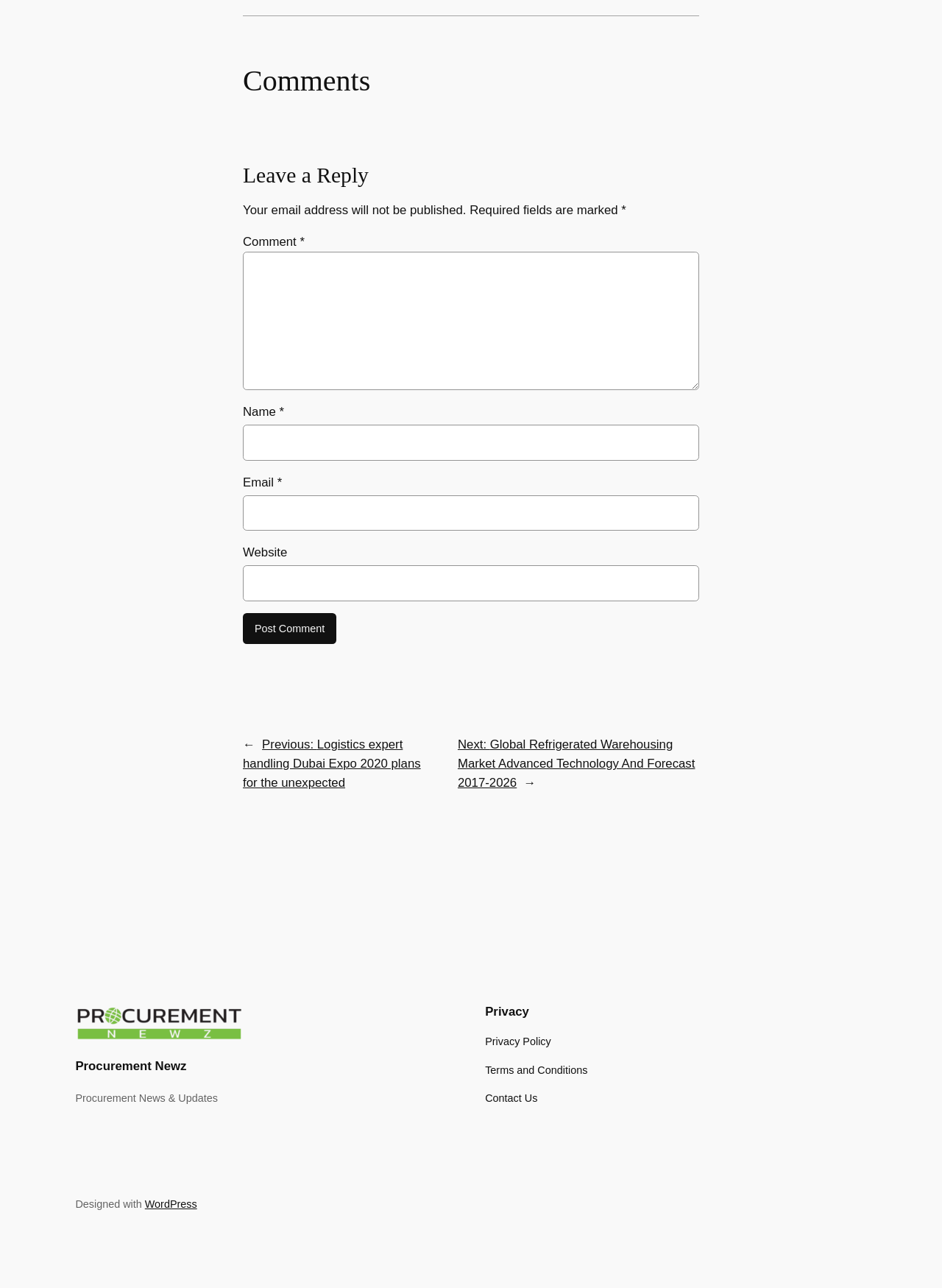What is the navigation section below the 'Comments' section?
Please give a detailed and elaborate answer to the question based on the image.

The navigation section below the 'Comments' section contains links to previous and next posts, allowing users to navigate through the blog.